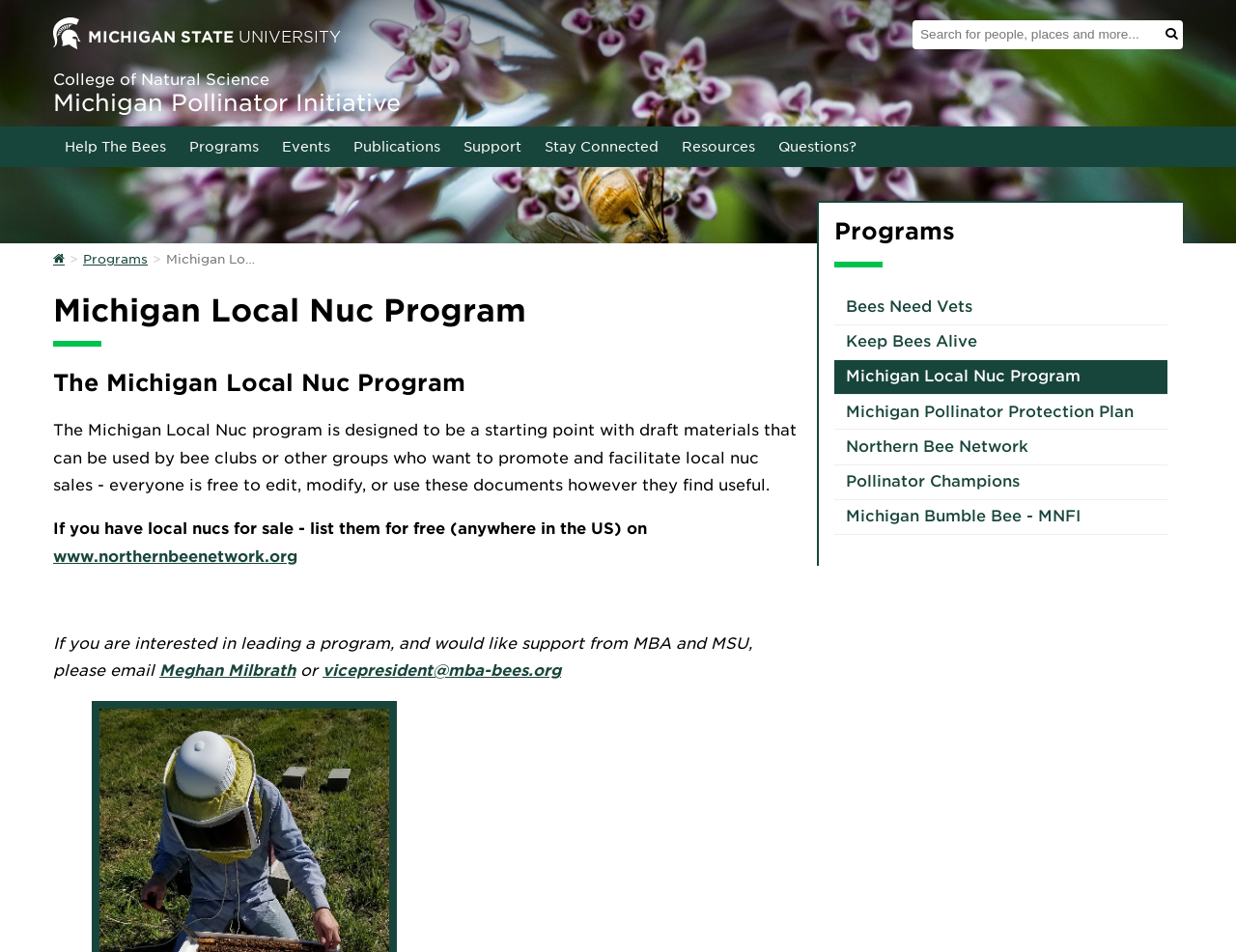Using the provided description: "Meghan Milbrath", find the bounding box coordinates of the corresponding UI element. The output should be four float numbers between 0 and 1, in the format [left, top, right, bottom].

[0.129, 0.695, 0.239, 0.714]